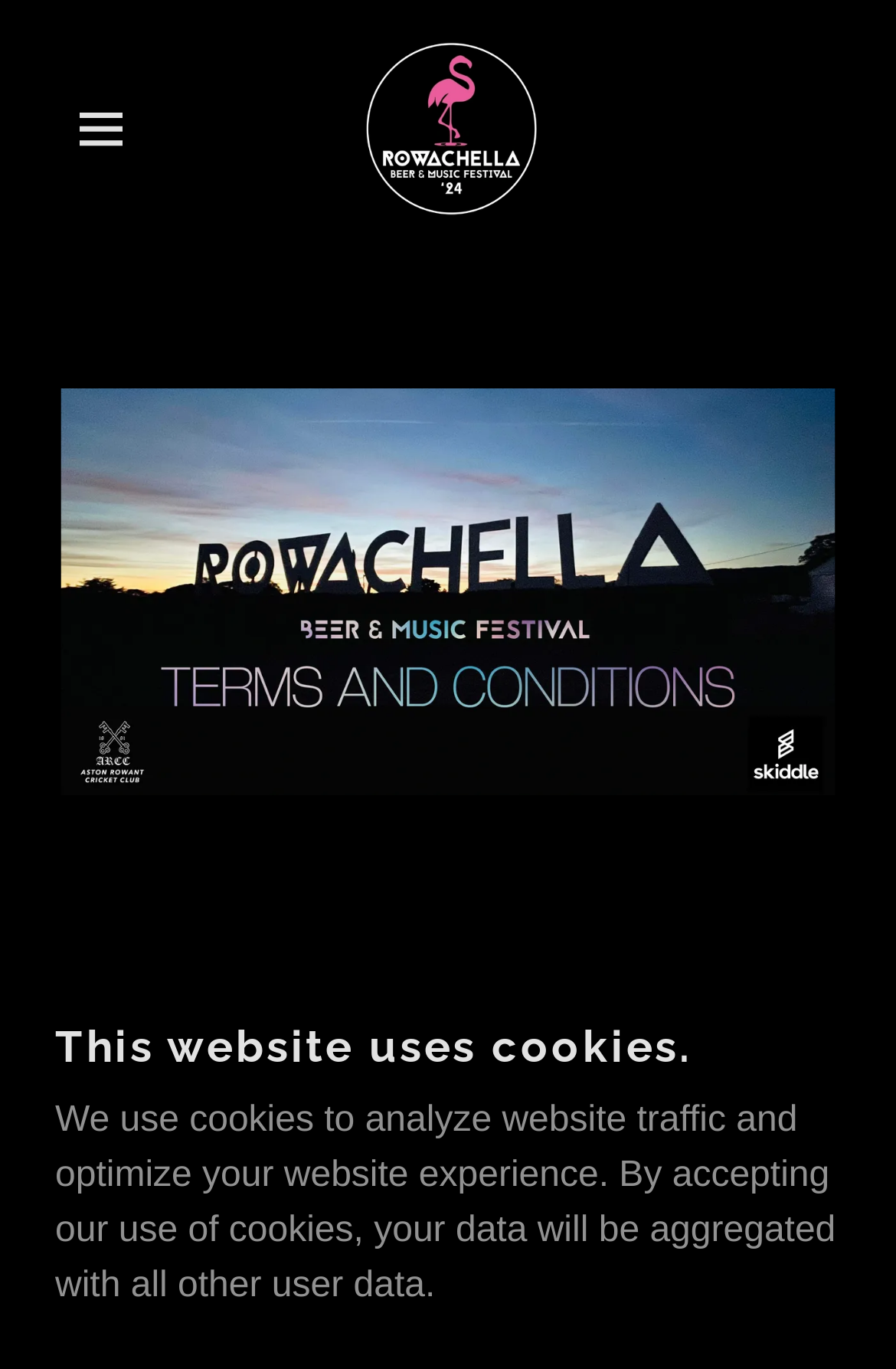Please answer the following question using a single word or phrase: 
What is the purpose of the cookies used on this website?

To analyze website traffic and optimize user experience